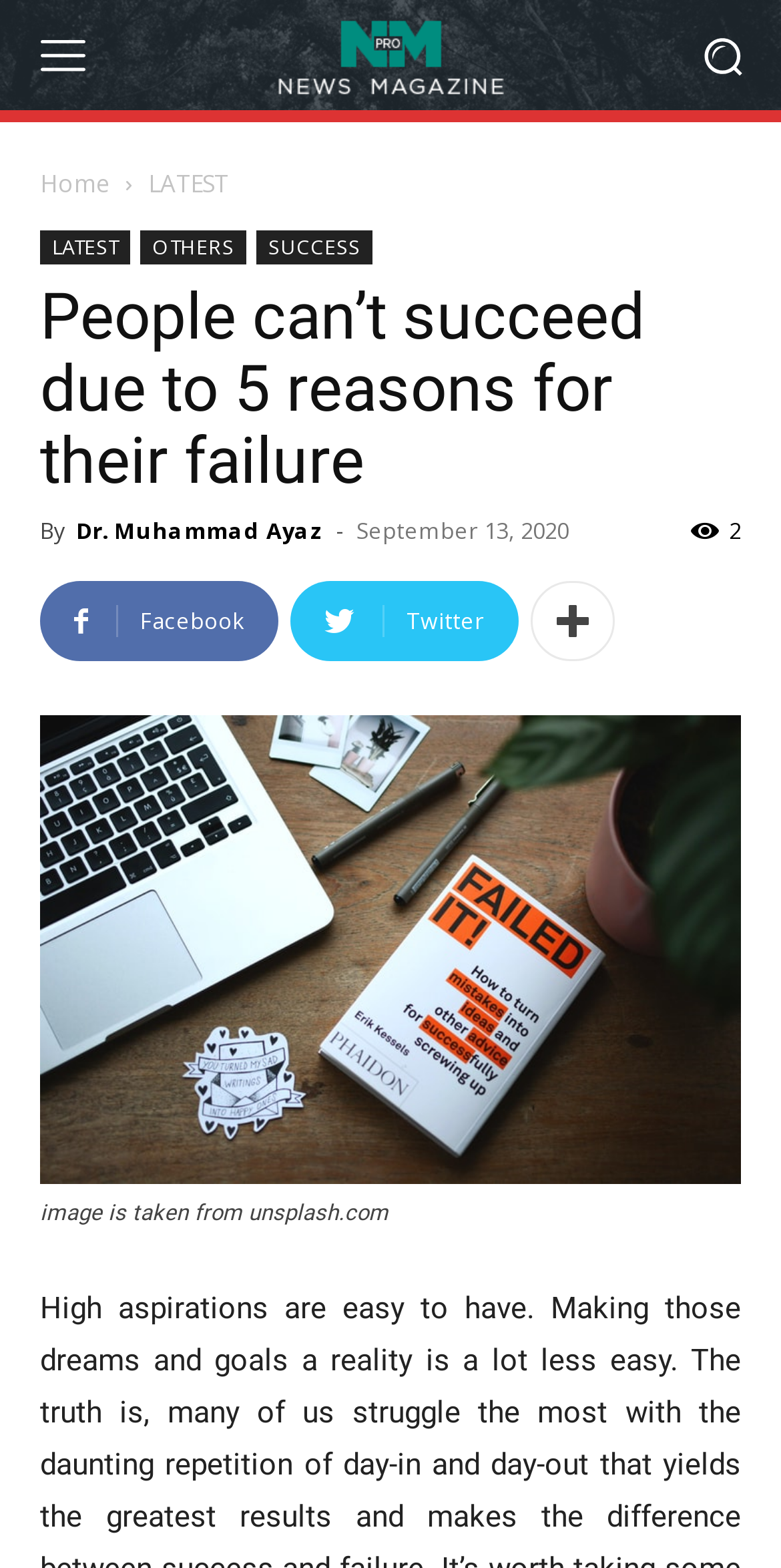What is the name of the website?
Kindly answer the question with as much detail as you can.

The name of the website can be found in the root element, which is focused on the webpage, and it is written as 'The Global Educationist'.